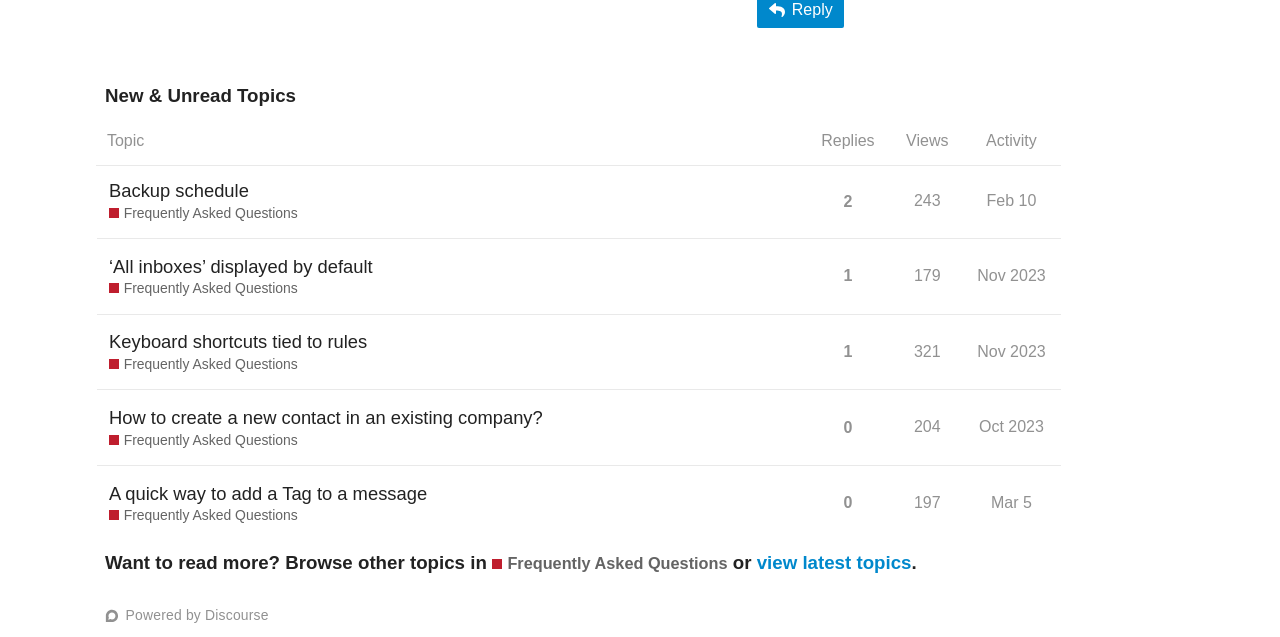Give a one-word or one-phrase response to the question: 
How many replies does the second topic have?

1